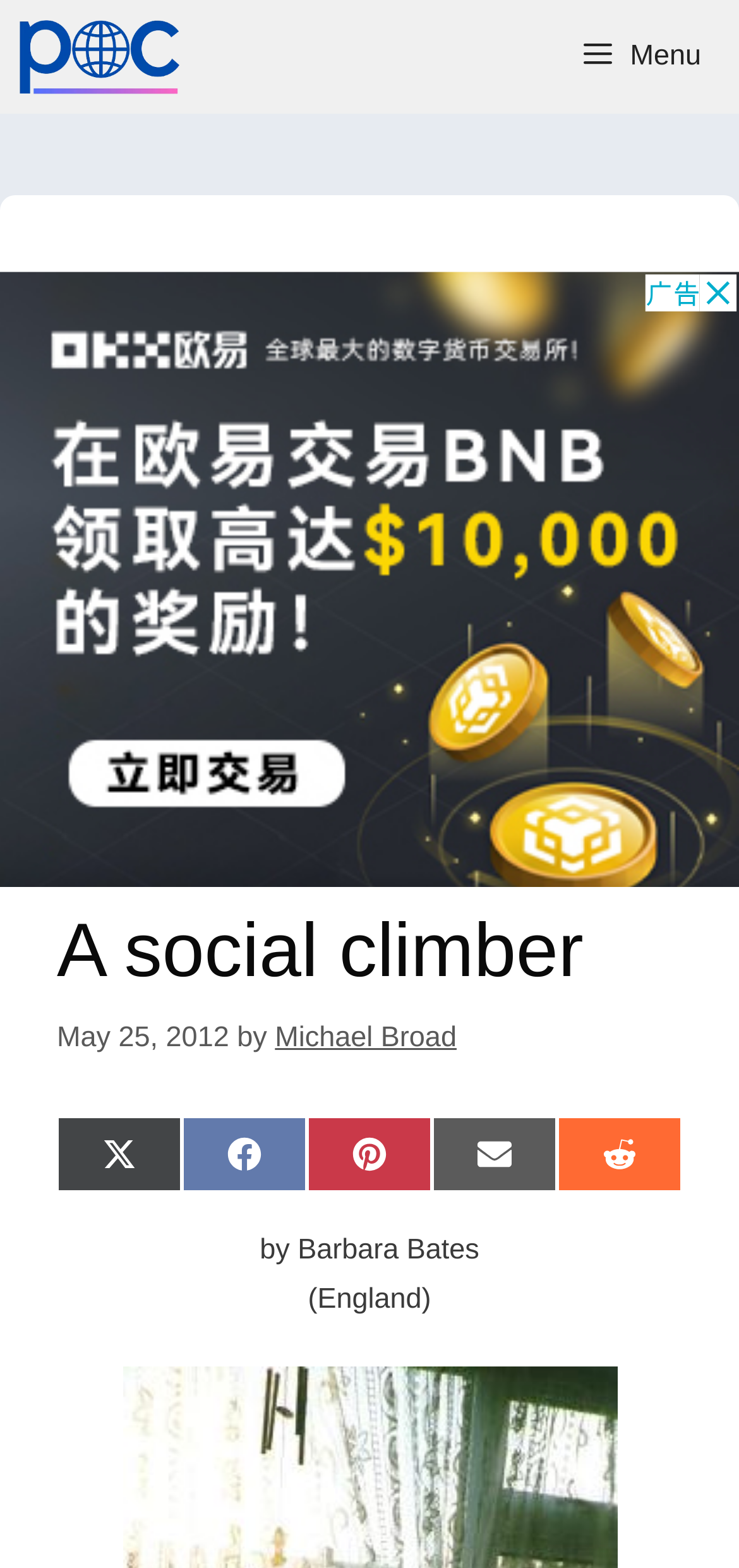Answer briefly with one word or phrase:
What is the name of the author of the article?

Michael Broad